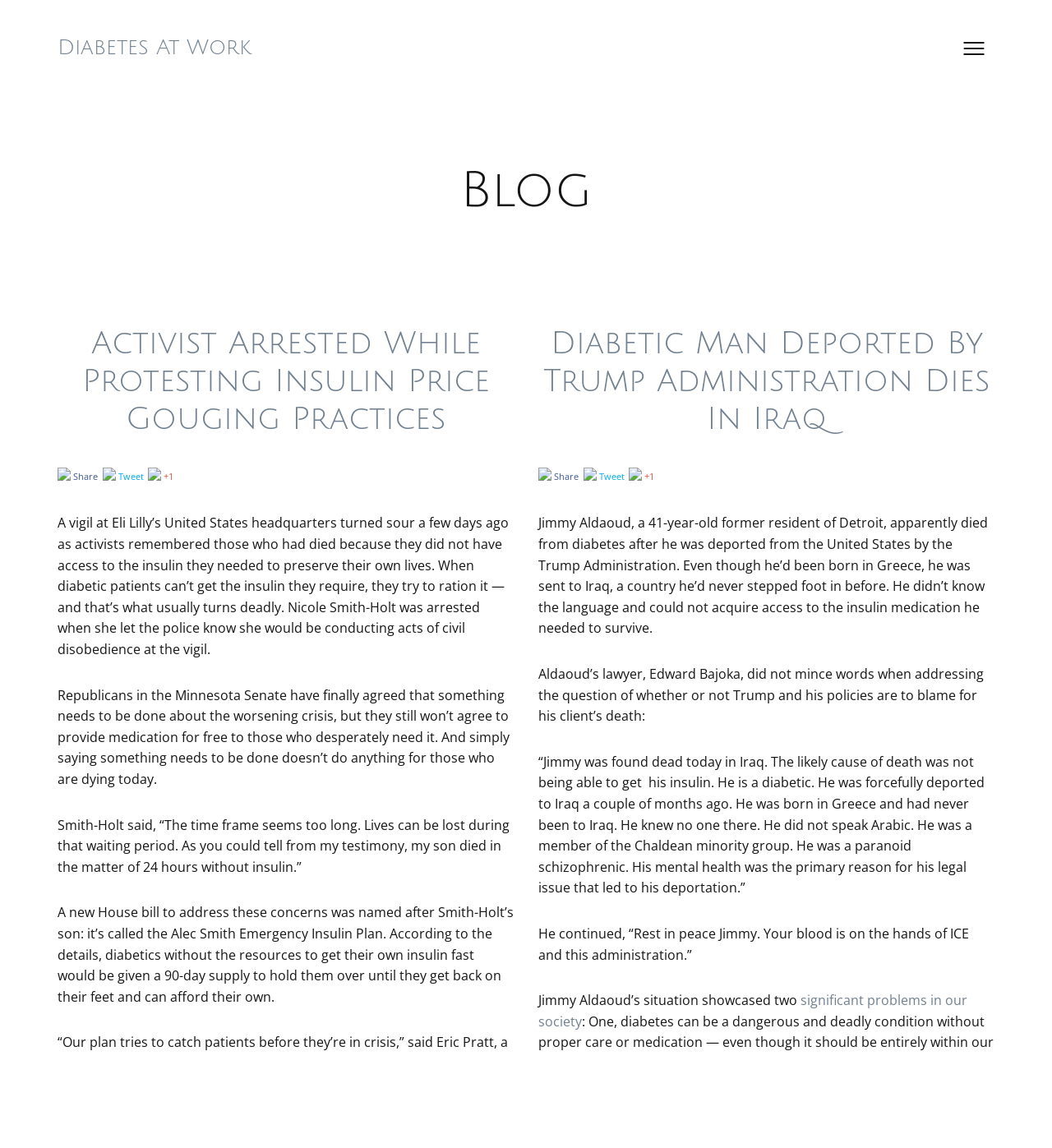Give the bounding box coordinates for the element described as: "aria-label="Open menu"".

[0.906, 0.024, 0.945, 0.06]